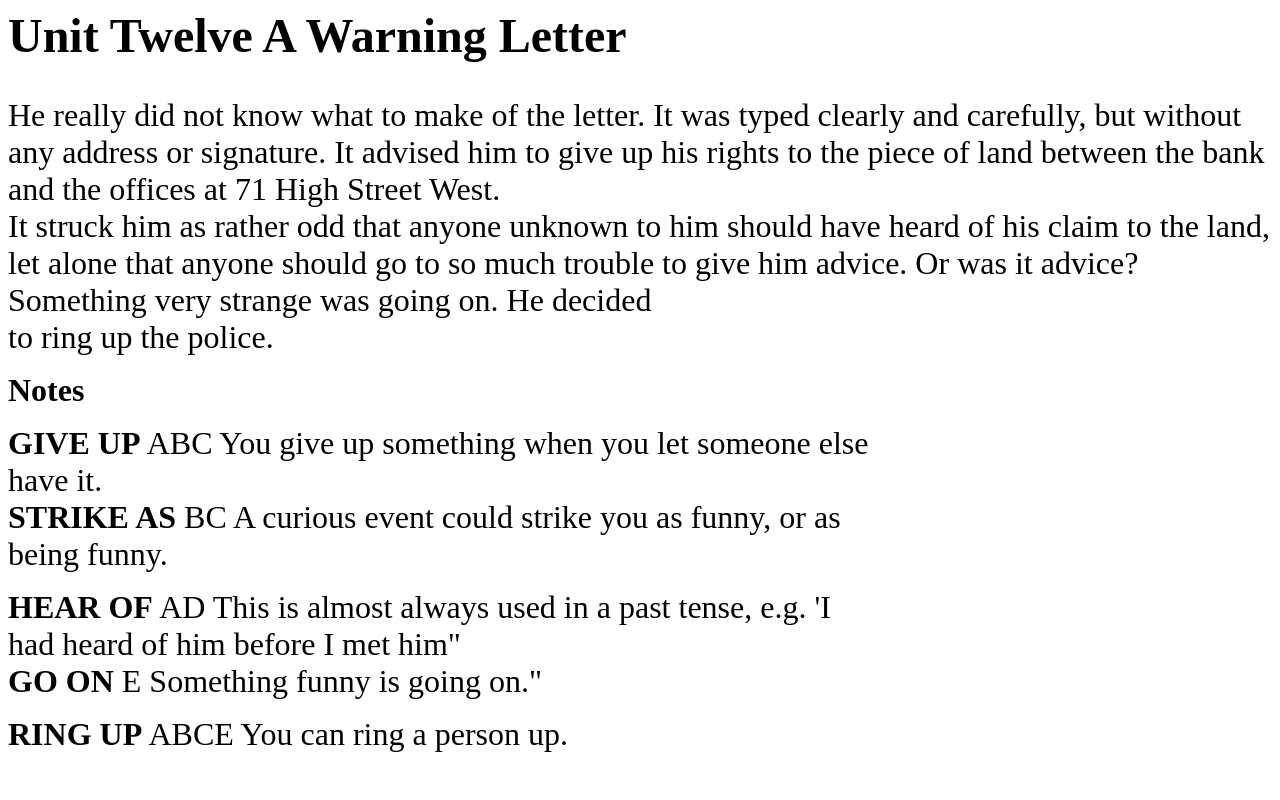What does 'STRIKE AS' mean in this context?
Please ensure your answer is as detailed and informative as possible.

The meaning of 'STRIKE AS' in this context is 'being funny' as explained in the Notes section of the webpage, where it says 'BC A curious event could strike you as funny, or as being funny'.